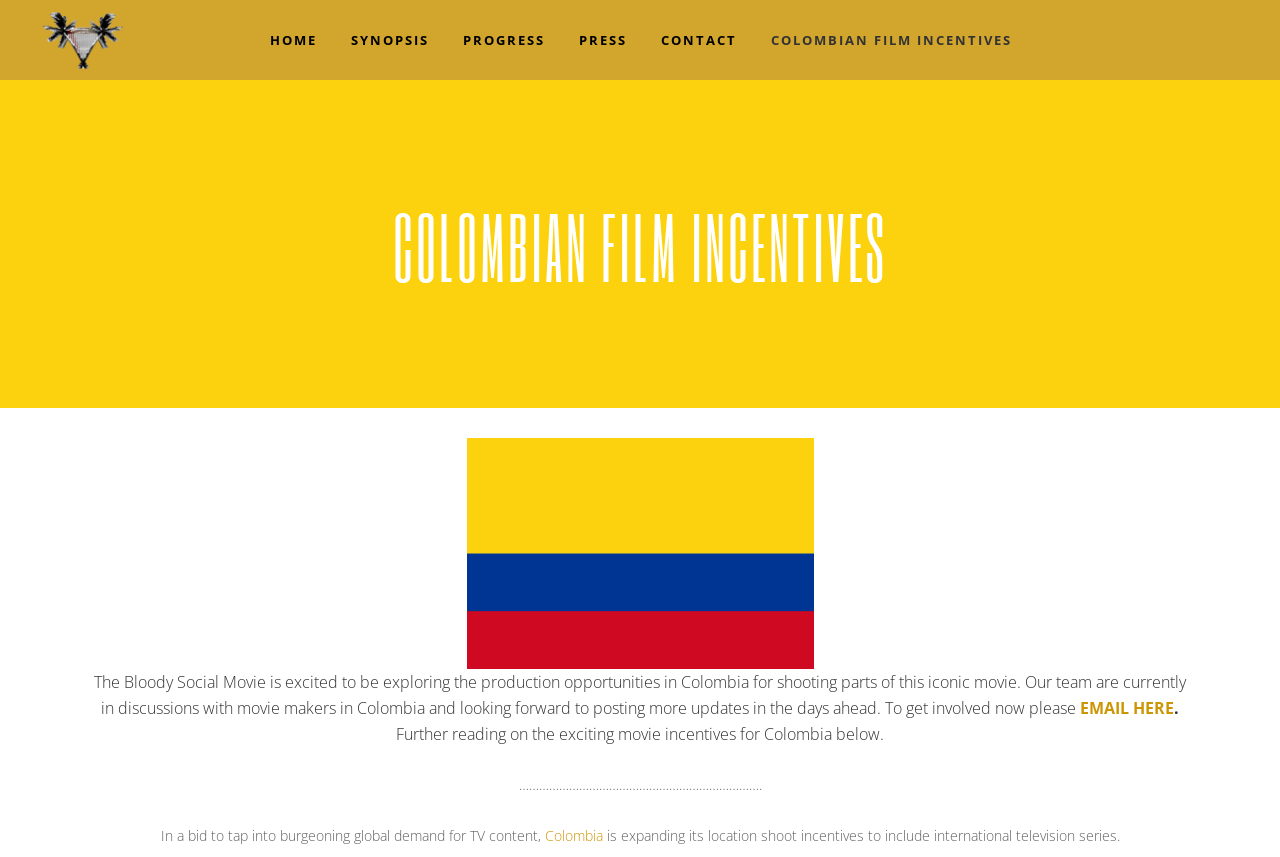What is the country where the movie is being shot?
Craft a detailed and extensive response to the question.

The question is asking about the country where the movie is being shot. By reading the static text on the webpage, we can find the sentence 'The Bloody Social Movie is excited to be exploring the production opportunities in Colombia for shooting parts of this iconic movie.' From this sentence, we can infer that the country where the movie is being shot is Colombia.